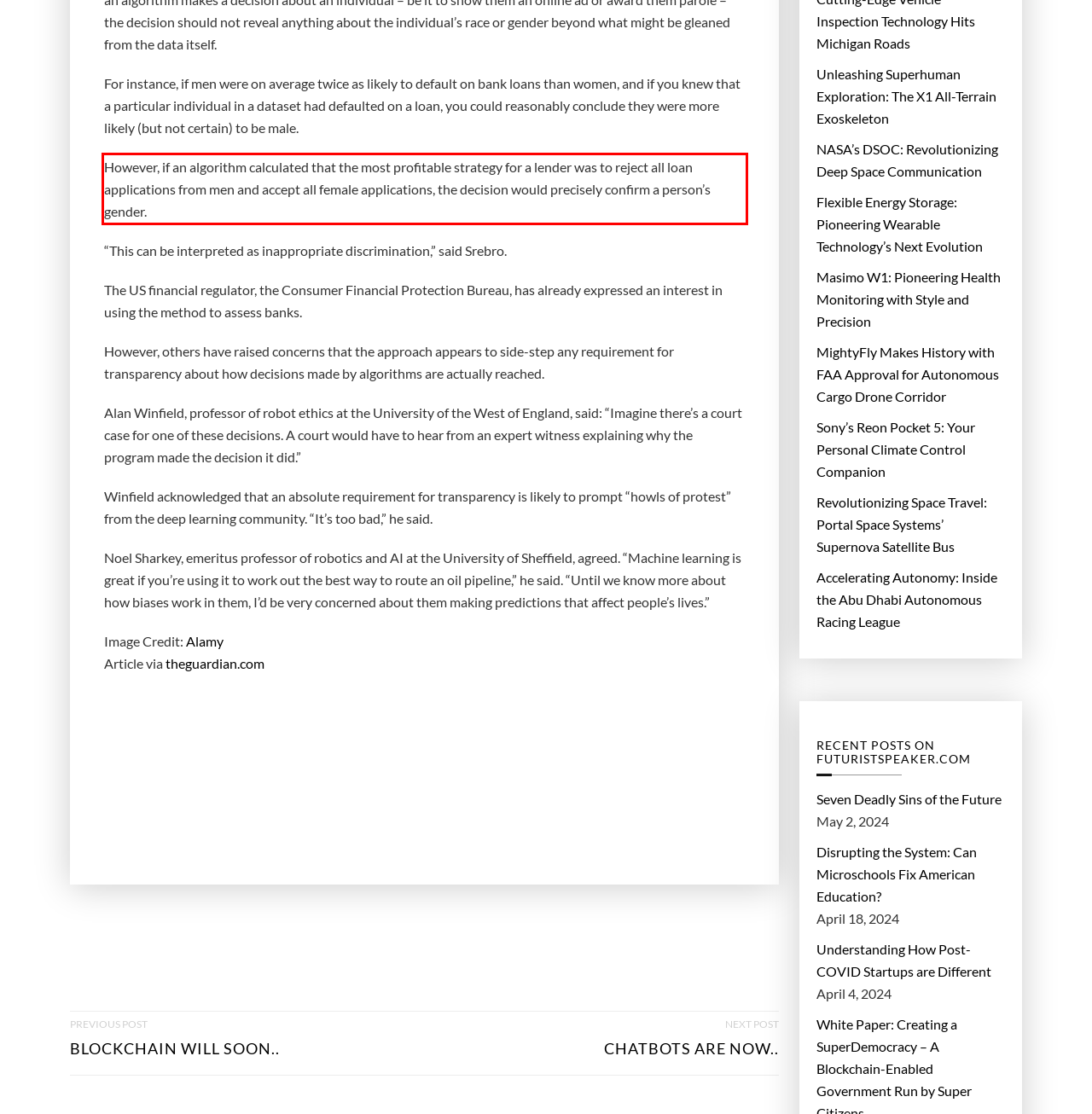You have a screenshot with a red rectangle around a UI element. Recognize and extract the text within this red bounding box using OCR.

However, if an algorithm calculated that the most profitable strategy for a lender was to reject all loan applications from men and accept all female applications, the decision would precisely confirm a person’s gender.